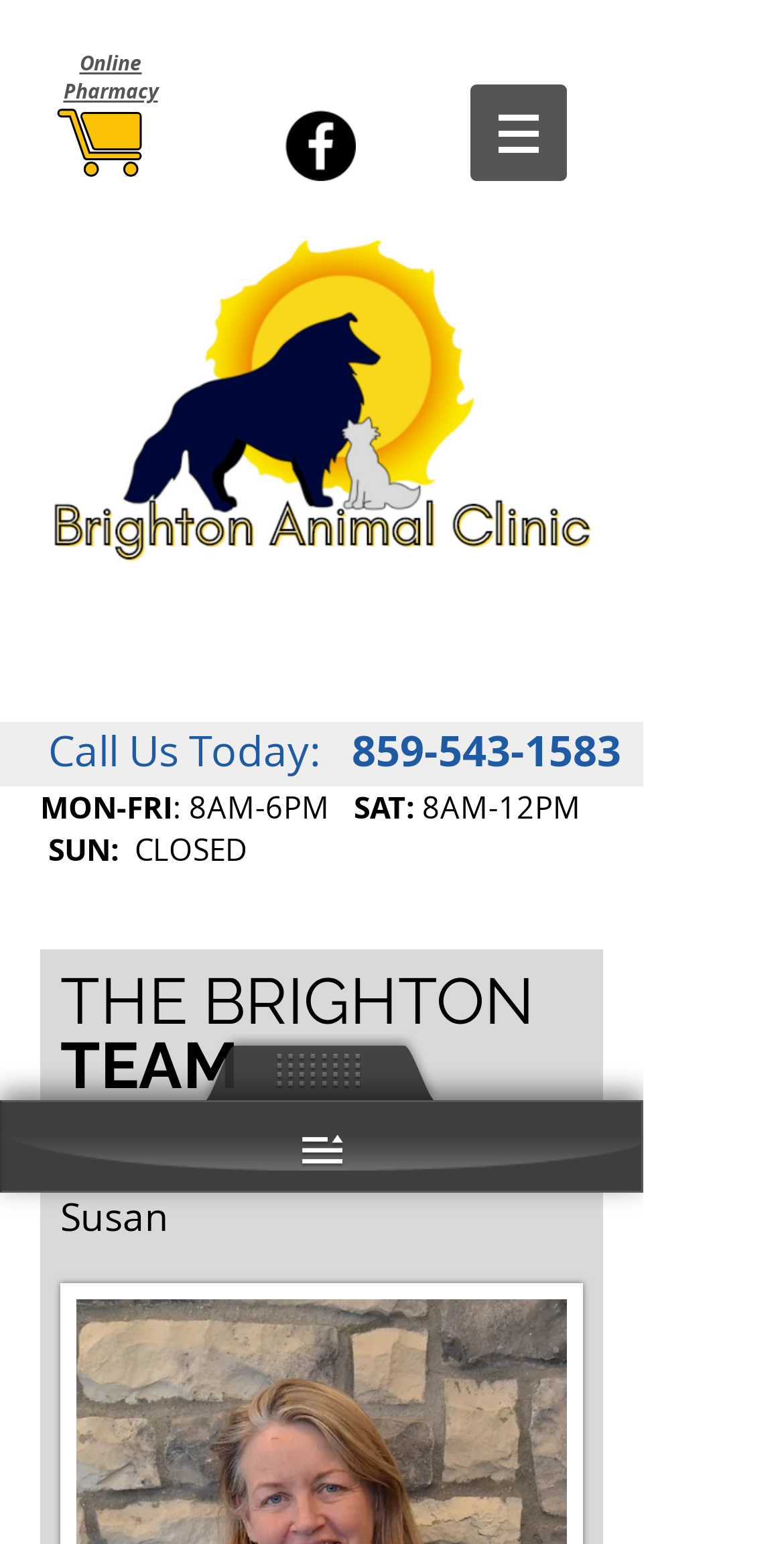Elaborate on the webpage's design and content in a detailed caption.

The webpage is about Brighton Animal Clinic, specifically highlighting their groomers. At the top left, there is a logo with text "LOGO WITH TEXT.PNG" that occupies a significant portion of the top section. Below the logo, there is a navigation menu labeled "Site" with a button that has a popup menu.

To the left of the navigation menu, there is a social bar with a Facebook link represented by a black circle icon. Above the social bar, there is a heading "Online Pharmacy" with a link to it. Next to the "Online Pharmacy" heading, there is an empty link.

On the right side of the page, there is a section with contact information. It starts with a "Call Us Today" label, followed by a phone number "859-543-1583" and then the clinic's business hours, which are listed from Monday to Friday, Saturday, and Sunday.

The main content of the page is divided into sections, each with a heading. The first heading is "THE BRIGHTON", followed by "TEAM", then "Our Groomers", and finally "Susan", which is likely a specific groomer's profile.